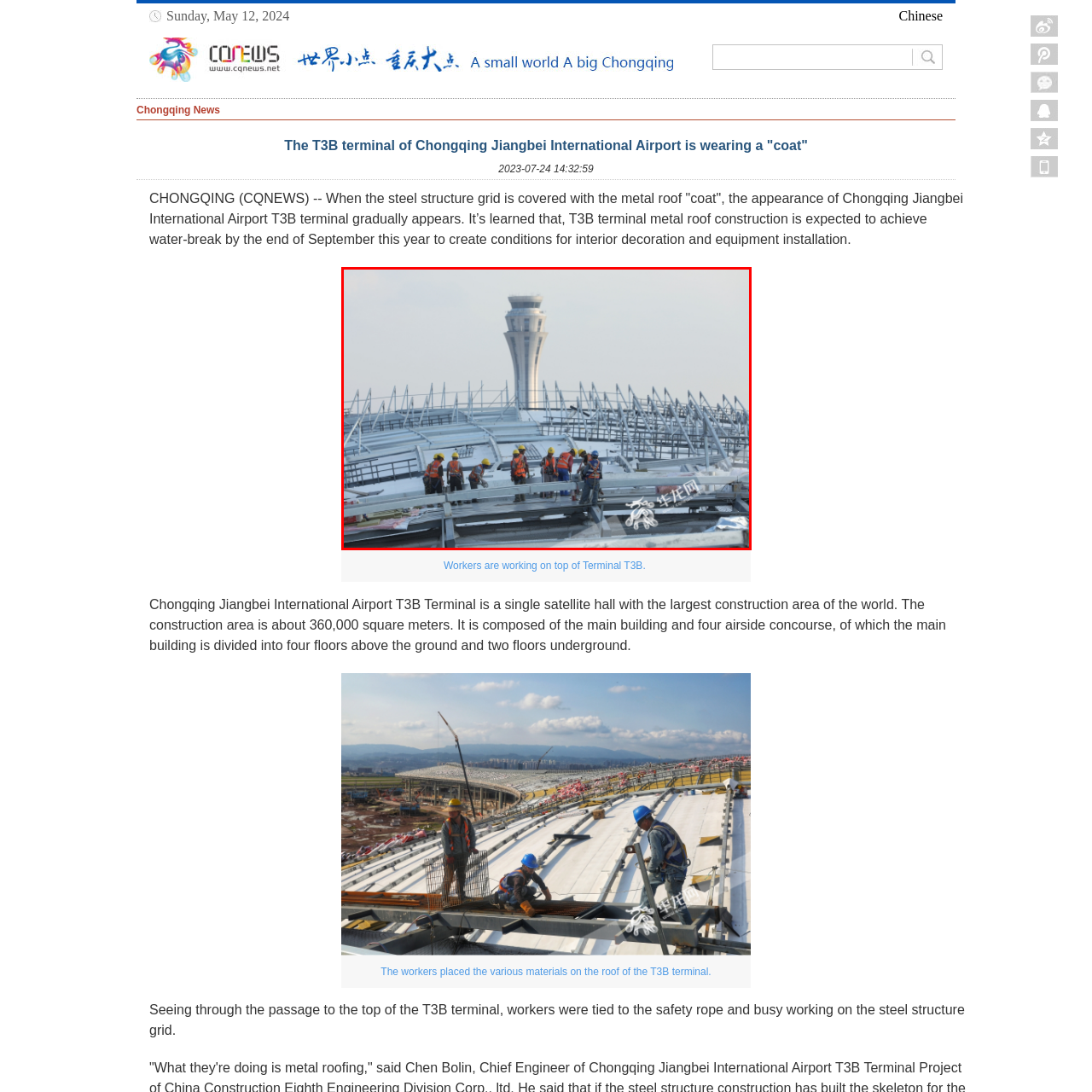Provide a comprehensive description of the image located within the red boundary.

The image captures a bustling scene atop the T3B terminal of Chongqing Jiangbei International Airport, where a group of workers is actively engaged in construction tasks. Clad in safety gear, including helmets and vests, the workers are seen coordinating efforts on the roof, with the steel structure grid prominently displayed around them. In the background, the airport's control tower rises against the sky, highlighting the scale of the facility. This ongoing work is part of the terminal's significant renovation, where a metal roof "coat" is being installed, essential for the upcoming phases of interior decoration and equipment installation. The T3B terminal is notable for being the largest single satellite hall globally, with a construction area of approximately 360,000 square meters.